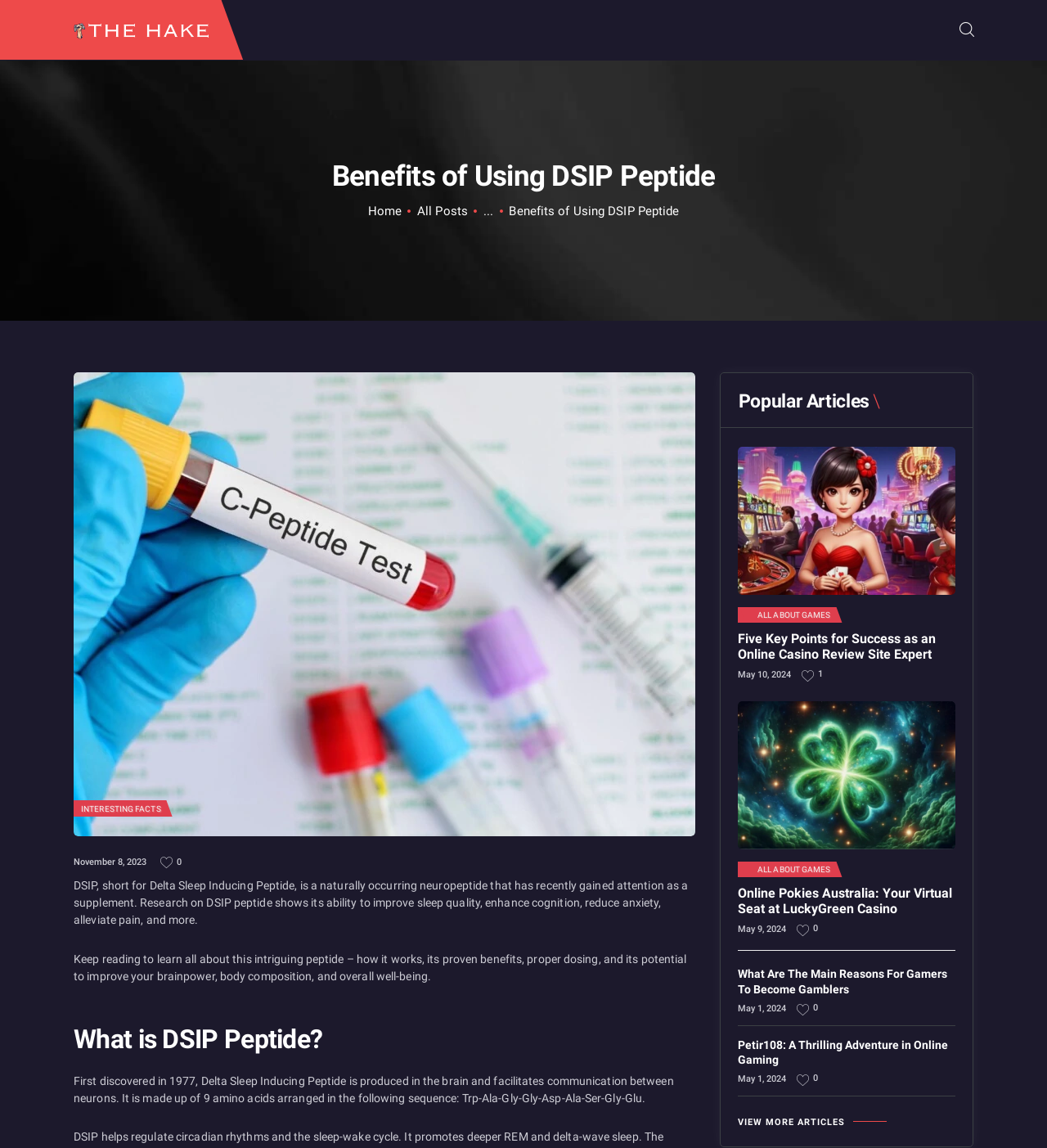From the details in the image, provide a thorough response to the question: How many links are in the top navigation menu?

By examining the webpage structure, I found that there are six links in the top navigation menu, including 'HOME', 'ALL ABOUT GAMES', 'CONTACT', 'MOBILE GAMING', 'EVERYTHING PC', and 'AO ONI'.